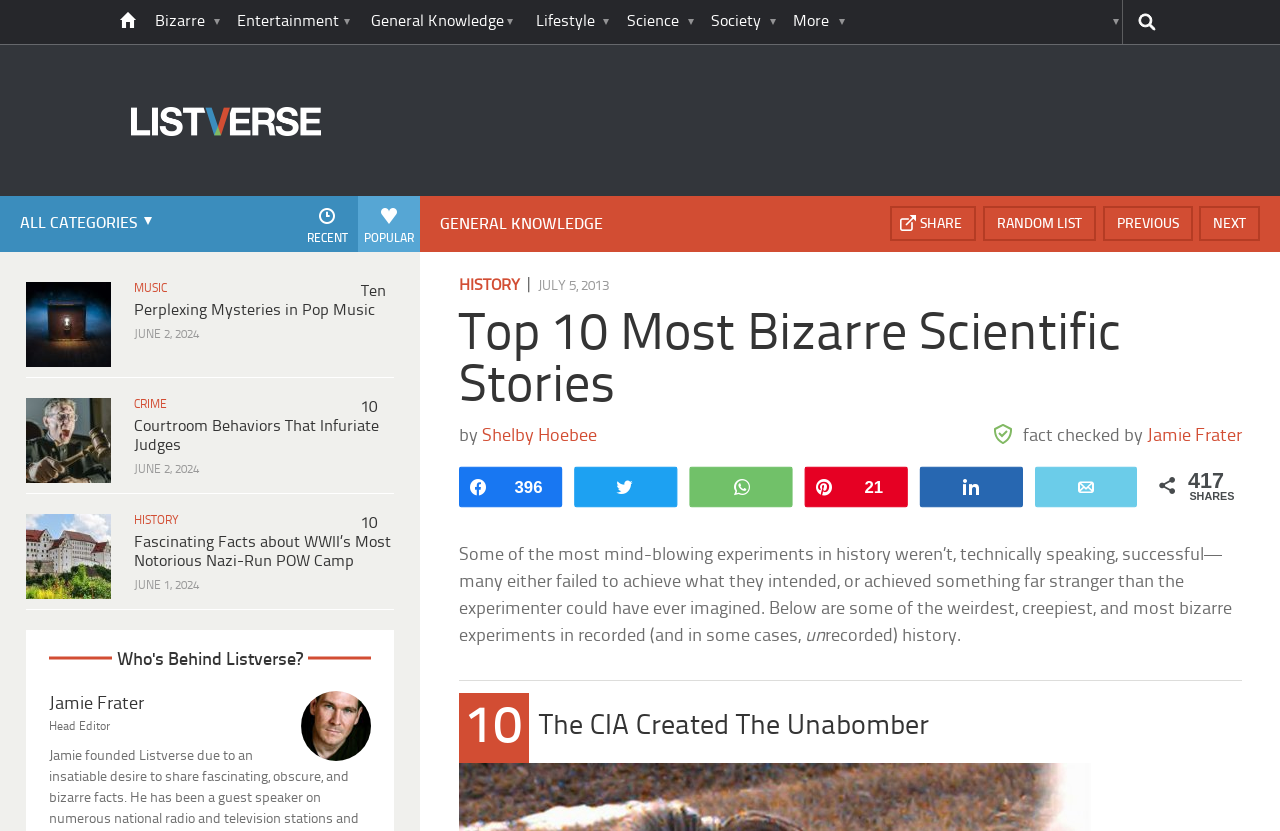Identify the bounding box for the UI element described as: "Best Acne Products Blog". The coordinates should be four float numbers between 0 and 1, i.e., [left, top, right, bottom].

None